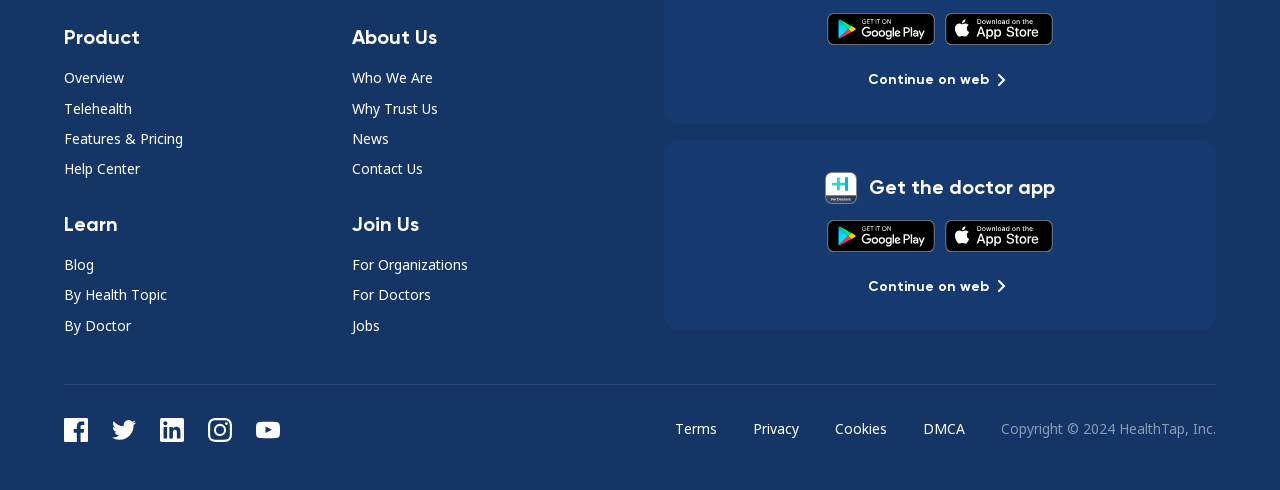Locate the bounding box coordinates of the element that needs to be clicked to carry out the instruction: "Read the About Us section". The coordinates should be given as four float numbers ranging from 0 to 1, i.e., [left, top, right, bottom].

[0.275, 0.052, 0.5, 0.103]